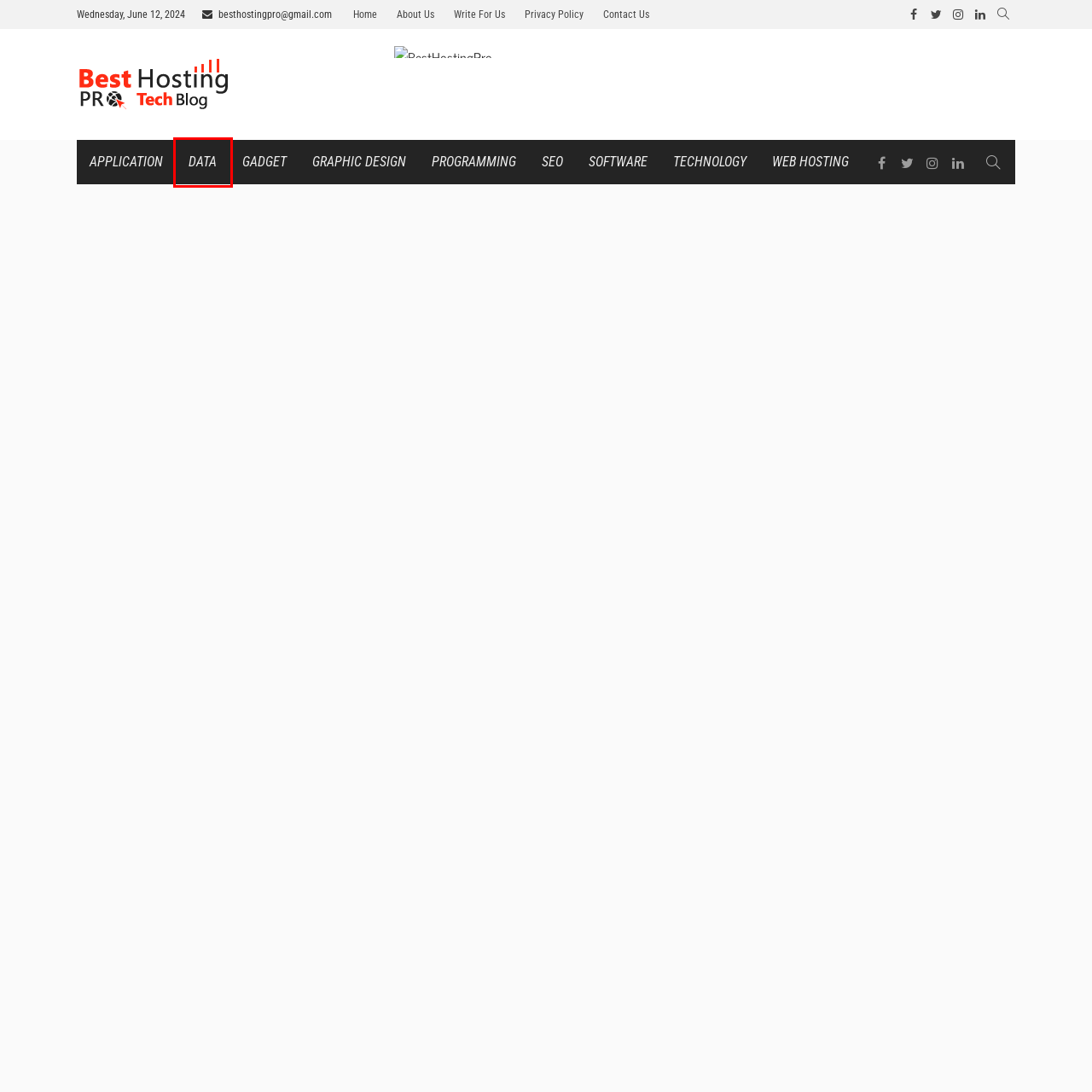Given a screenshot of a webpage featuring a red bounding box, identify the best matching webpage description for the new page after the element within the red box is clicked. Here are the options:
A. Graphic Design Archives - BestHostingPro
B. Web Hosting Archives - BestHostingPro
C. Software Archives - BestHostingPro
D. Application Archives - BestHostingPro
E. Best Hosting Pro - Tech & Hosting Blog
F. Data Archives - BestHostingPro
G. SEO Archives - BestHostingPro
H. Write For Us - Best Hosting Pro

F